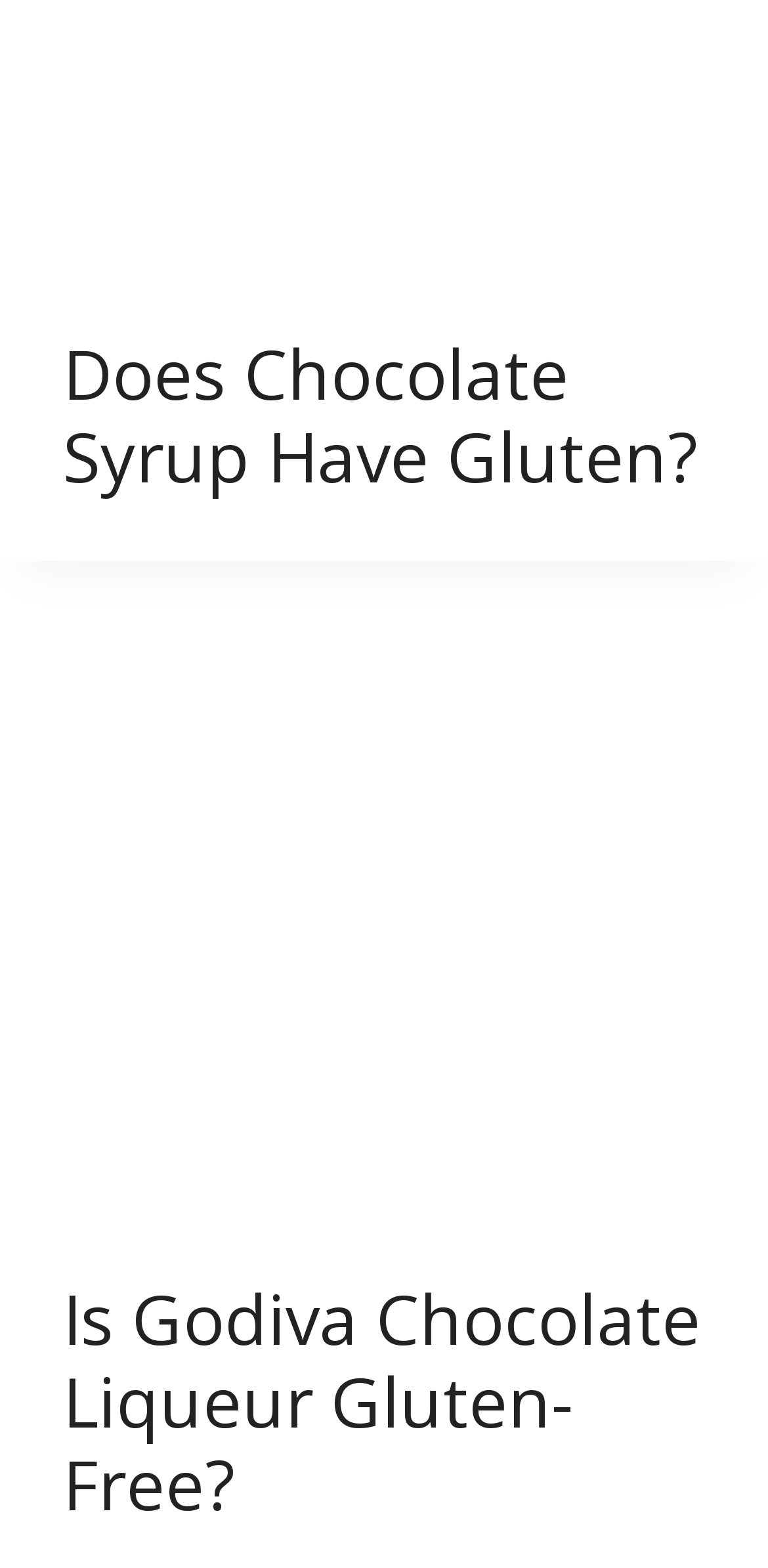What is the title of the related article?
Please look at the screenshot and answer using one word or phrase.

Is Godiva Chocolate Liqueur Gluten-Free?